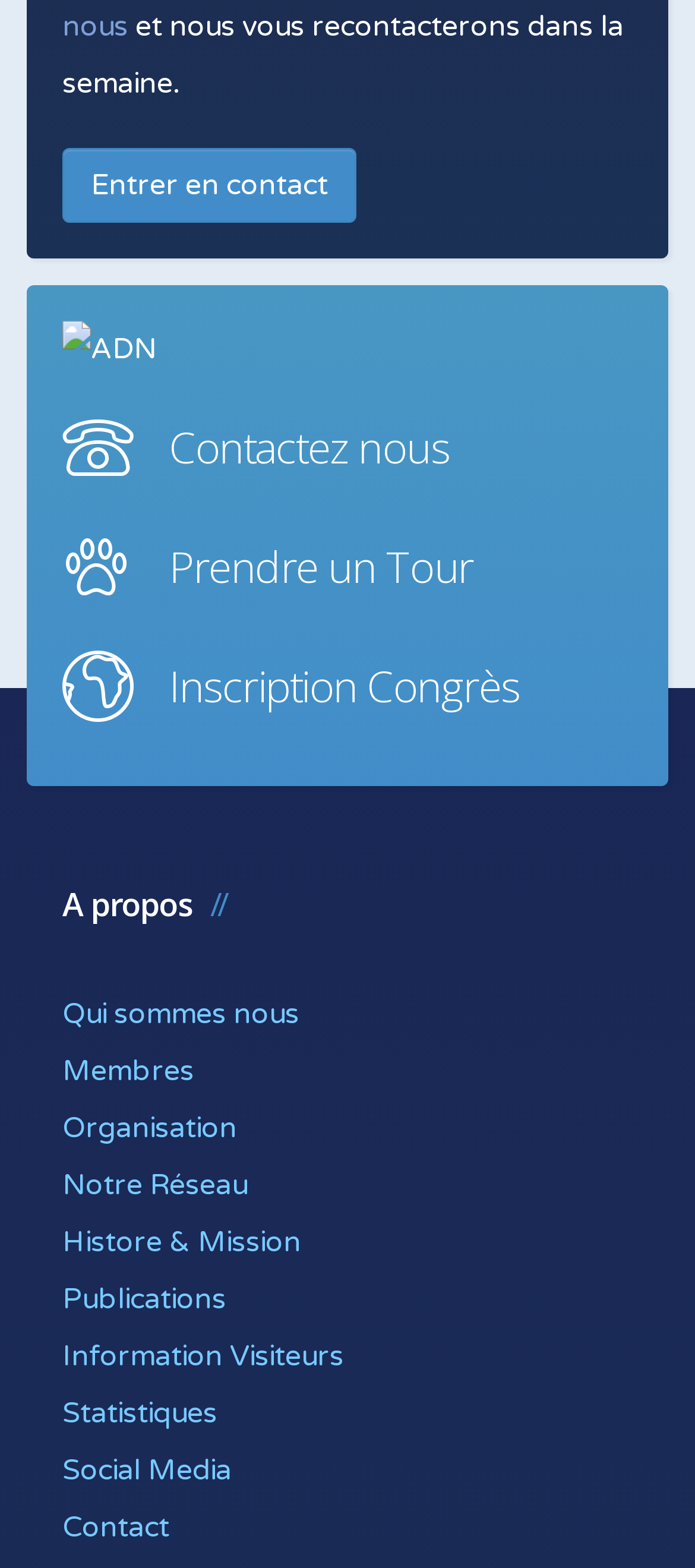Identify the bounding box for the described UI element: "LOGIN".

None